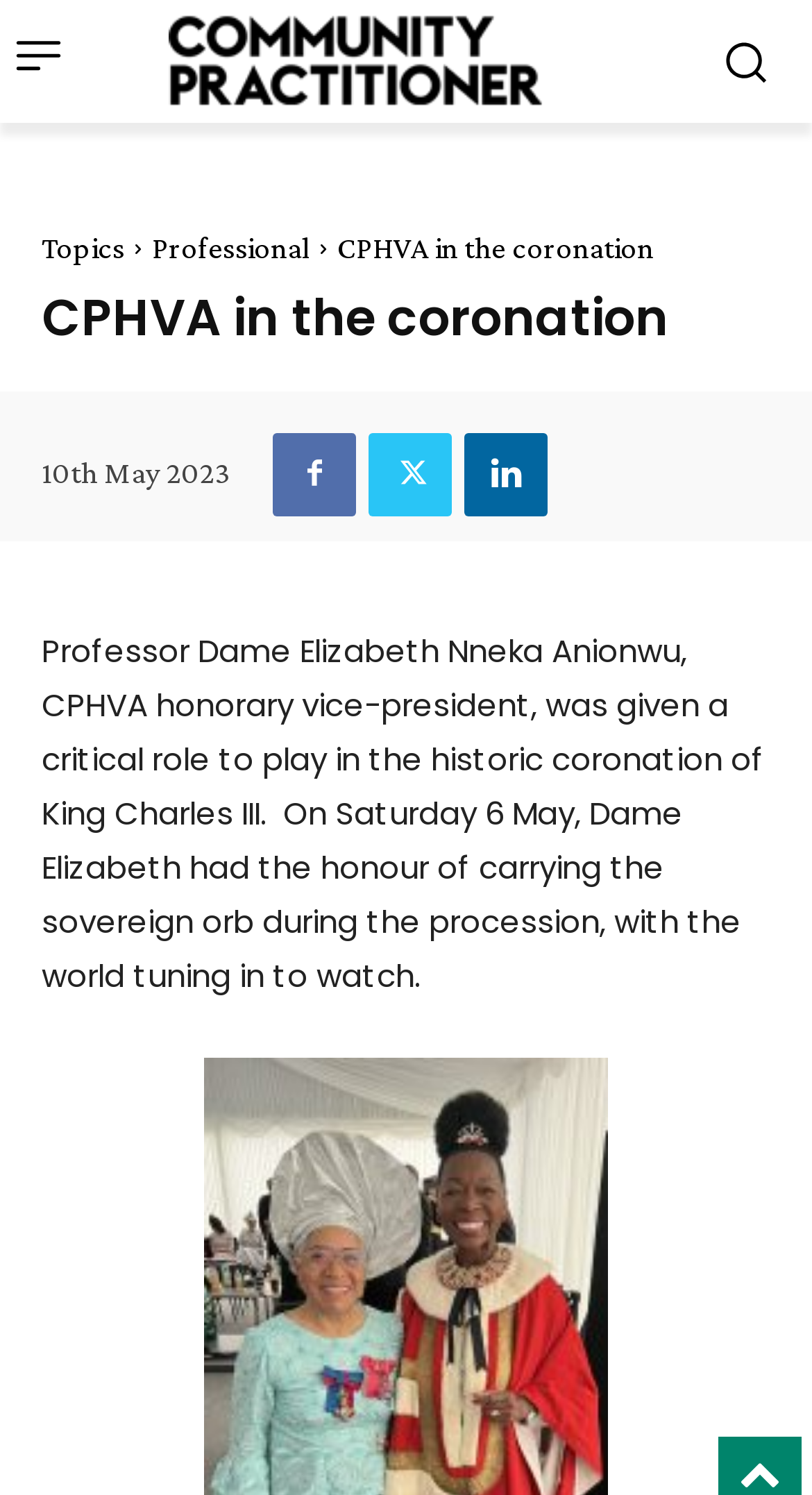Given the description Linkedin, predict the bounding box coordinates of the UI element. Ensure the coordinates are in the format (top-left x, top-left y, bottom-right x, bottom-right y) and all values are between 0 and 1.

[0.572, 0.289, 0.674, 0.345]